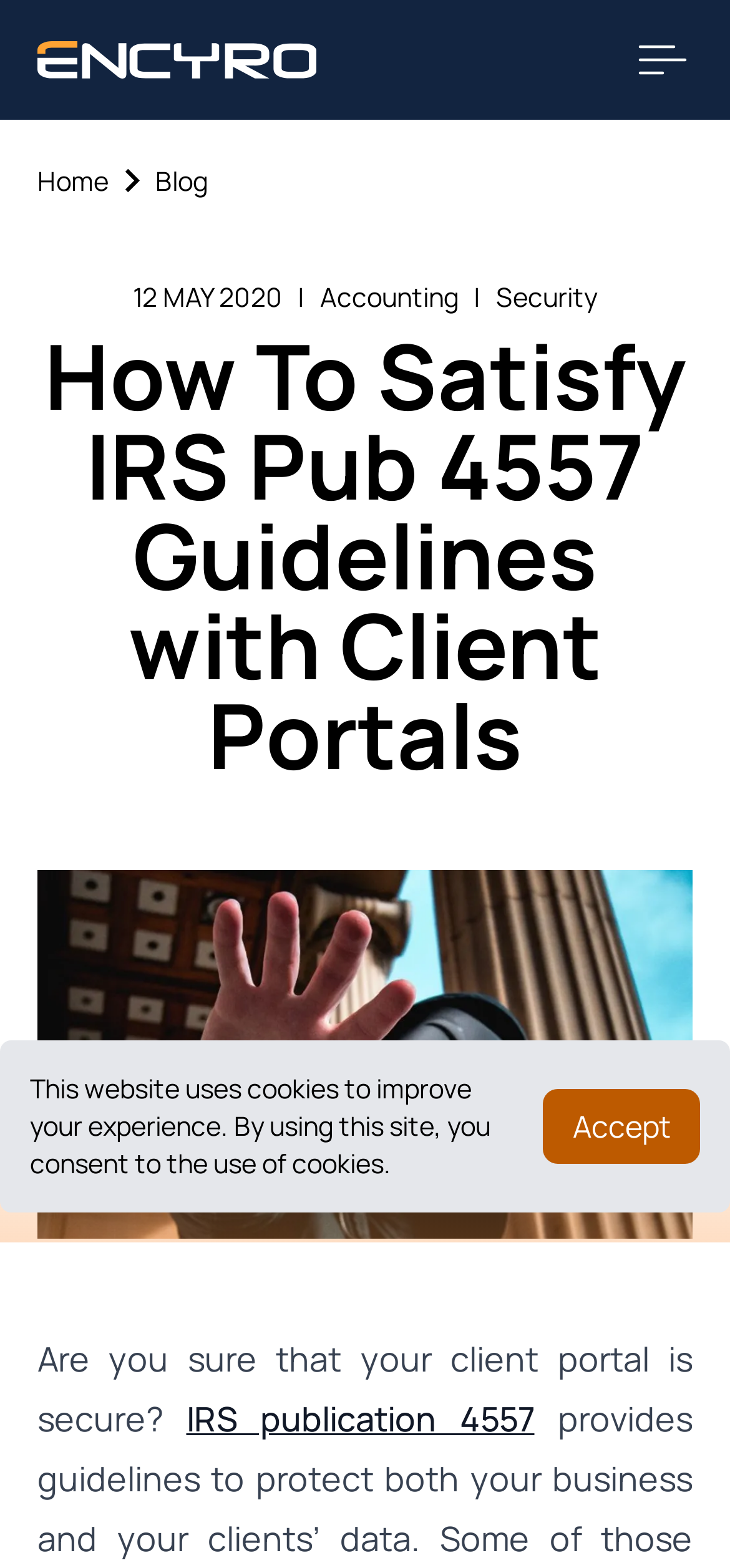Identify the bounding box coordinates for the region to click in order to carry out this instruction: "Learn about accounting". Provide the coordinates using four float numbers between 0 and 1, formatted as [left, top, right, bottom].

[0.438, 0.178, 0.628, 0.202]